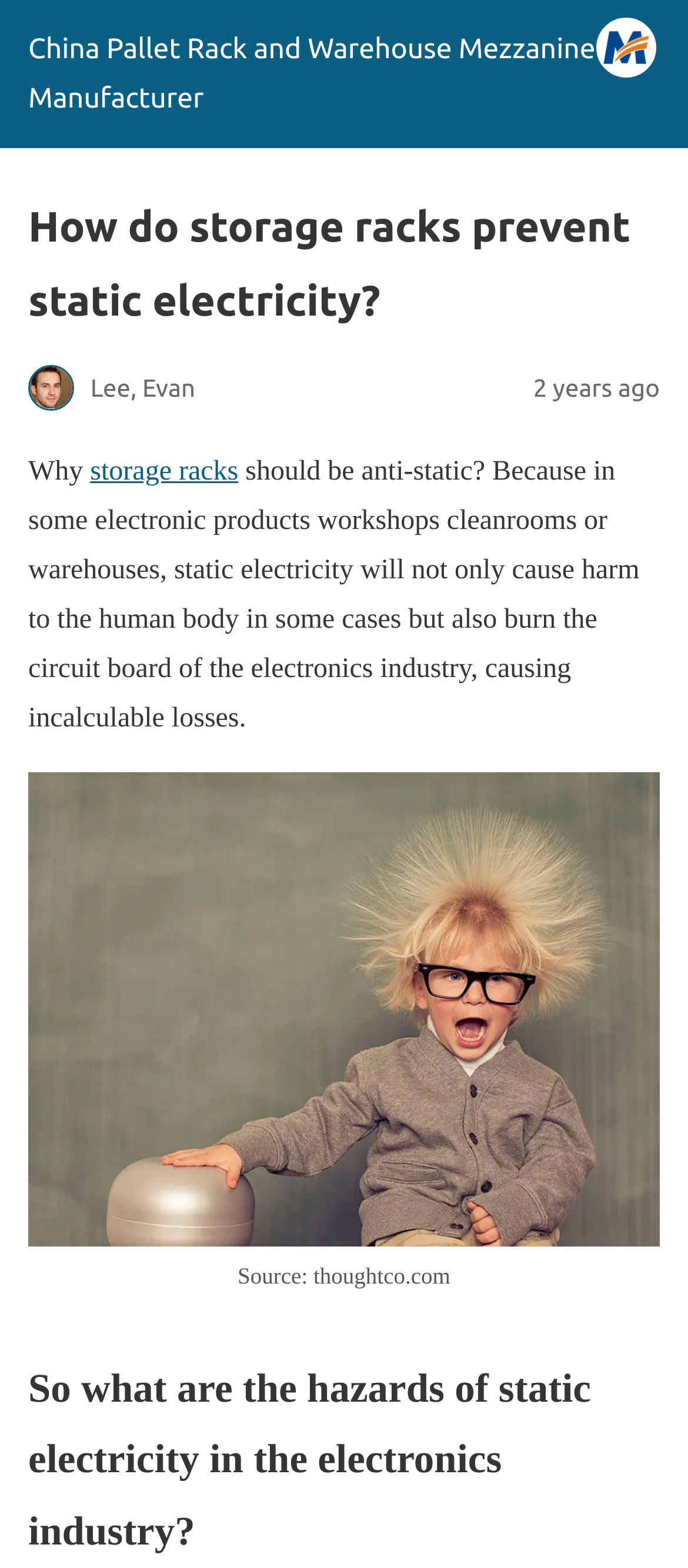Please reply to the following question with a single word or a short phrase:
What industry is affected by static electricity?

Electronics industry